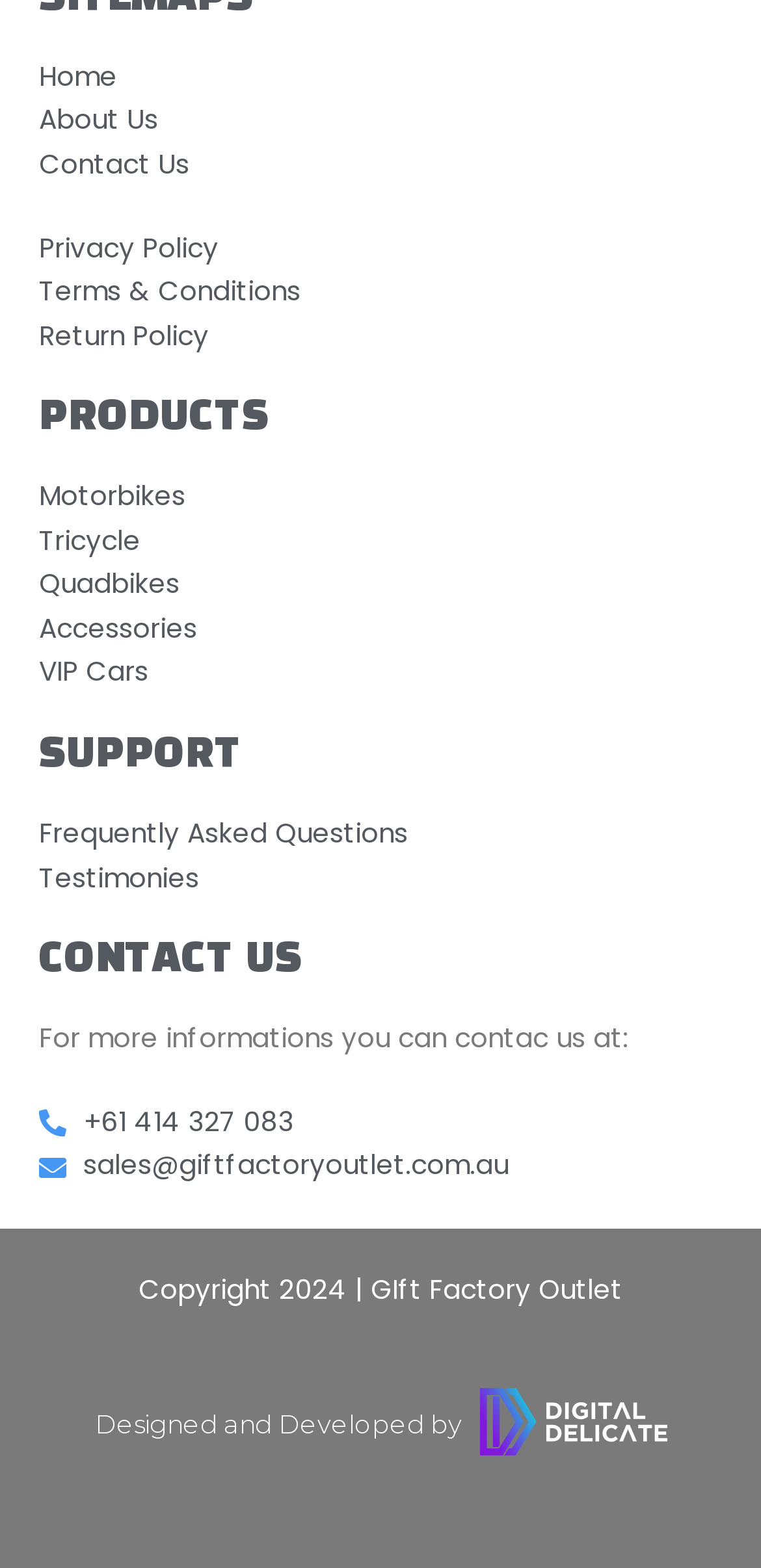Pinpoint the bounding box coordinates of the clickable element needed to complete the instruction: "Share via Twitter". The coordinates should be provided as four float numbers between 0 and 1: [left, top, right, bottom].

None